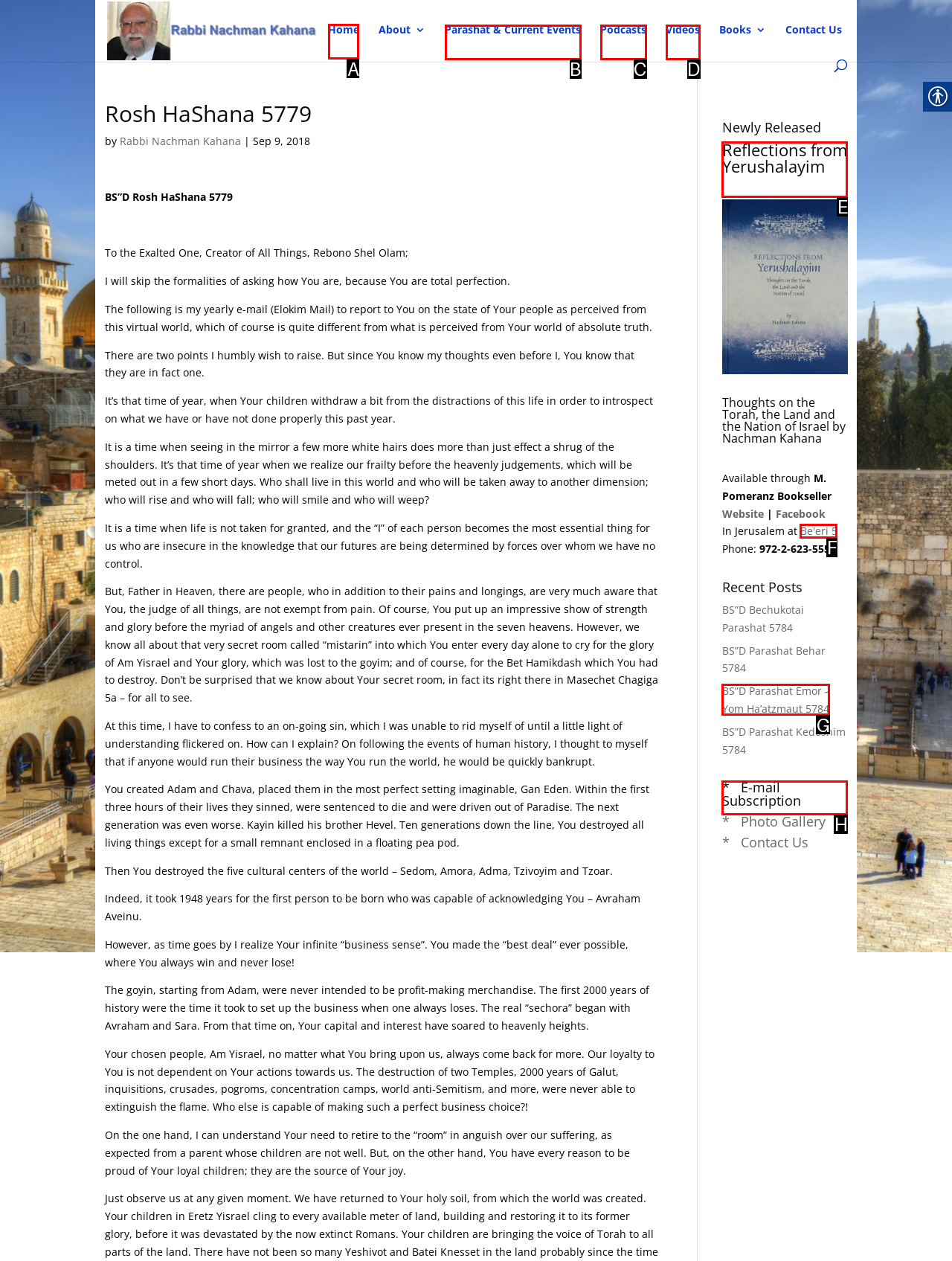Determine which HTML element to click on in order to complete the action: Click on the 'Home' link.
Reply with the letter of the selected option.

A